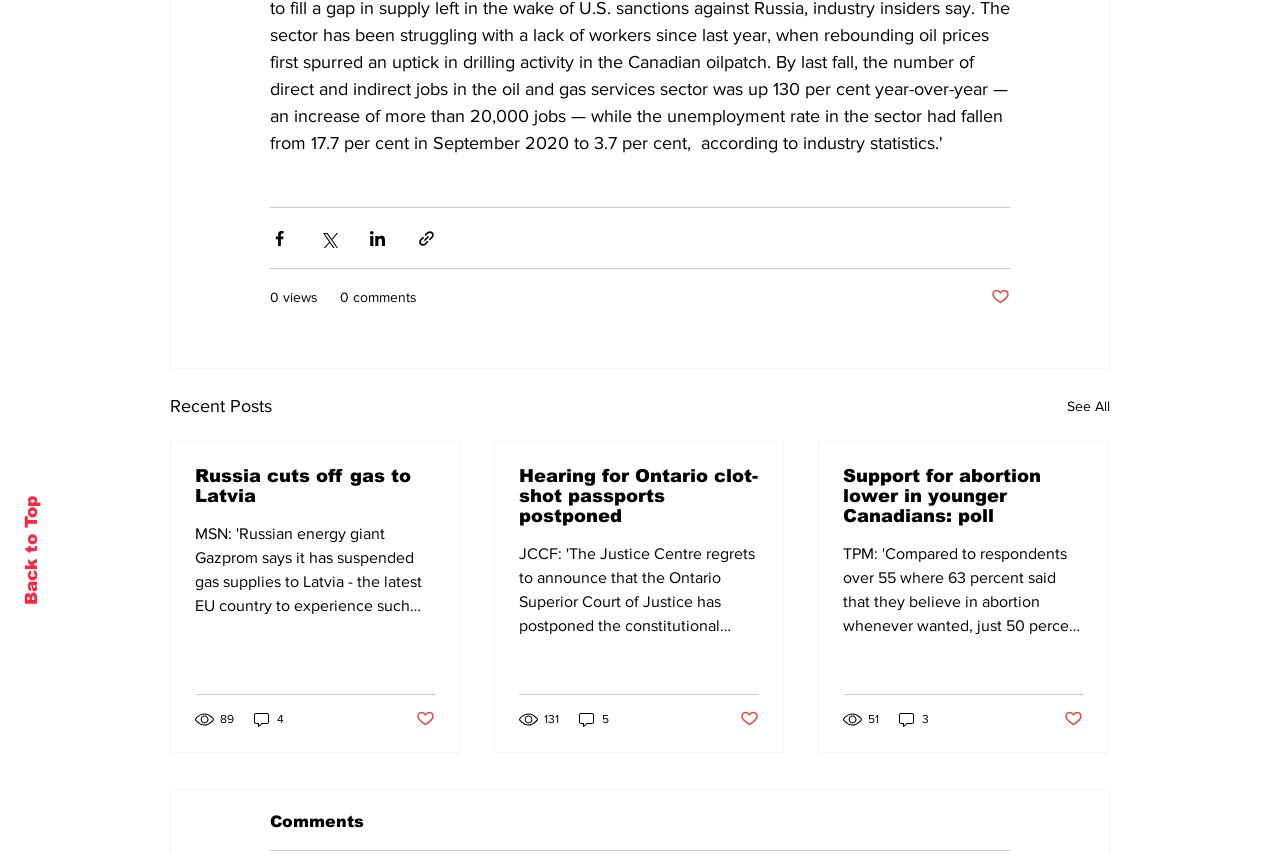Based on the element description: "0 comments", identify the bounding box coordinates for this UI element. The coordinates must be four float numbers between 0 and 1, listed as [left, top, right, bottom].

[0.266, 0.336, 0.326, 0.361]